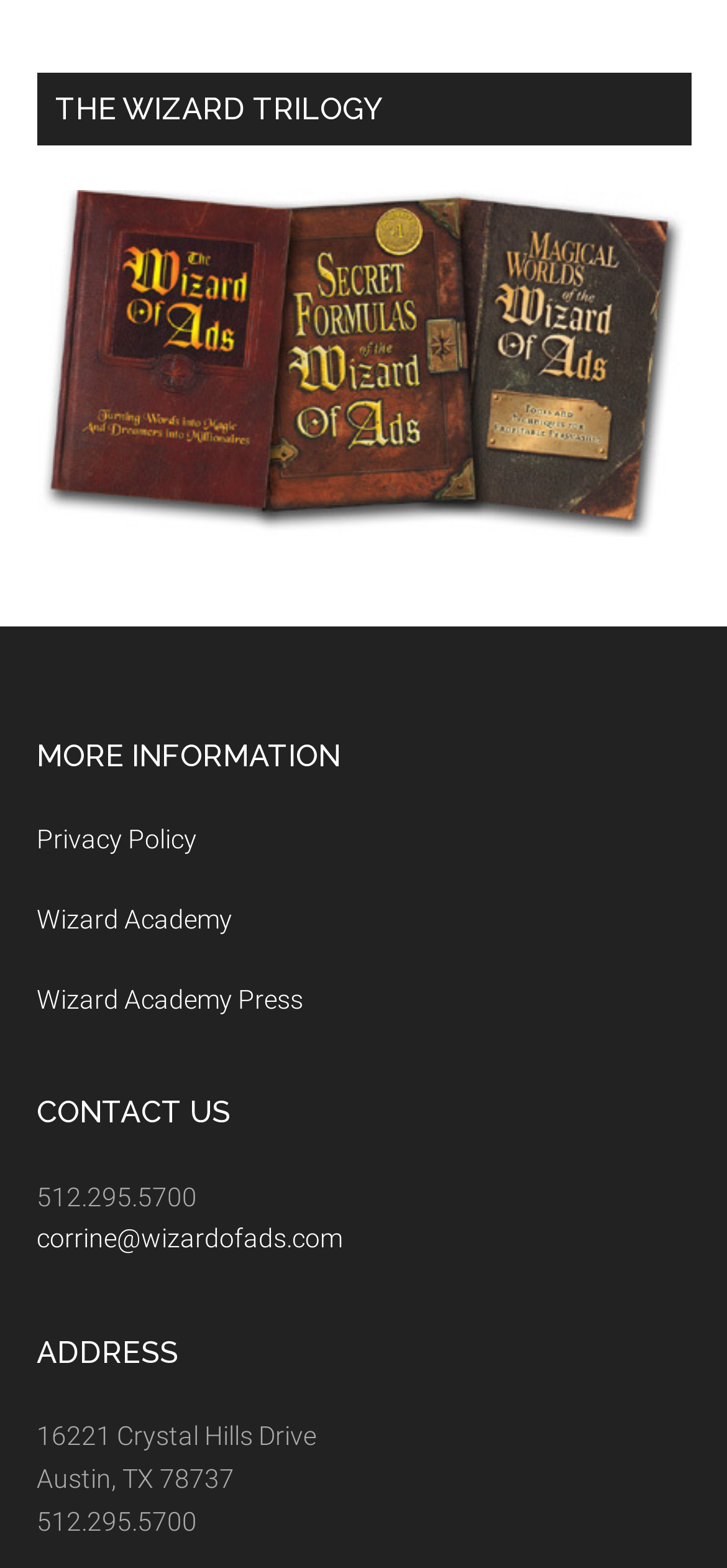Bounding box coordinates are specified in the format (top-left x, top-left y, bottom-right x, bottom-right y). All values are floating point numbers bounded between 0 and 1. Please provide the bounding box coordinate of the region this sentence describes: Illinois House Democratic Caucus

None